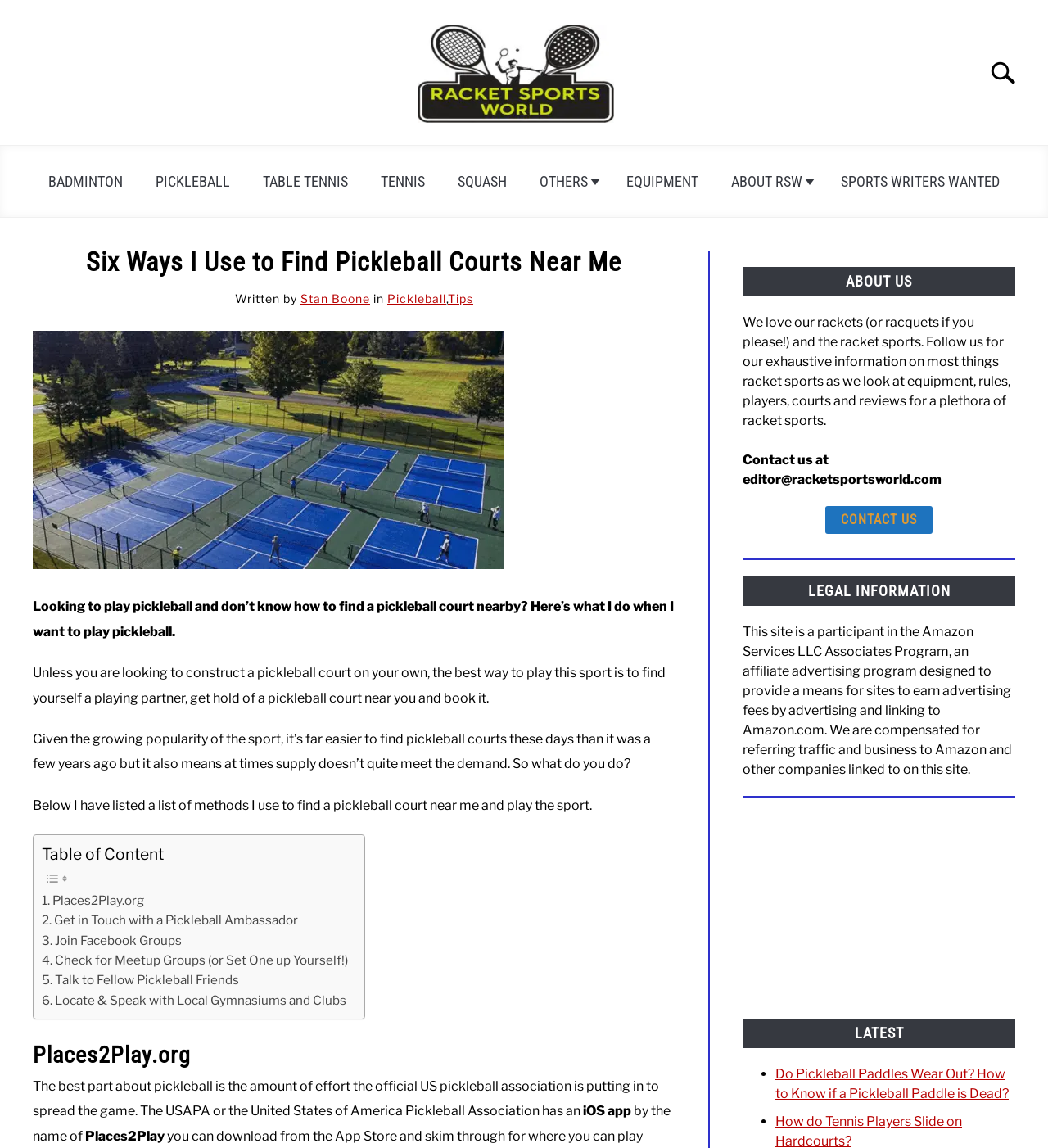Provide the bounding box coordinates for the specified HTML element described in this description: "Contact Us". The coordinates should be four float numbers ranging from 0 to 1, in the format [left, top, right, bottom].

[0.788, 0.441, 0.89, 0.465]